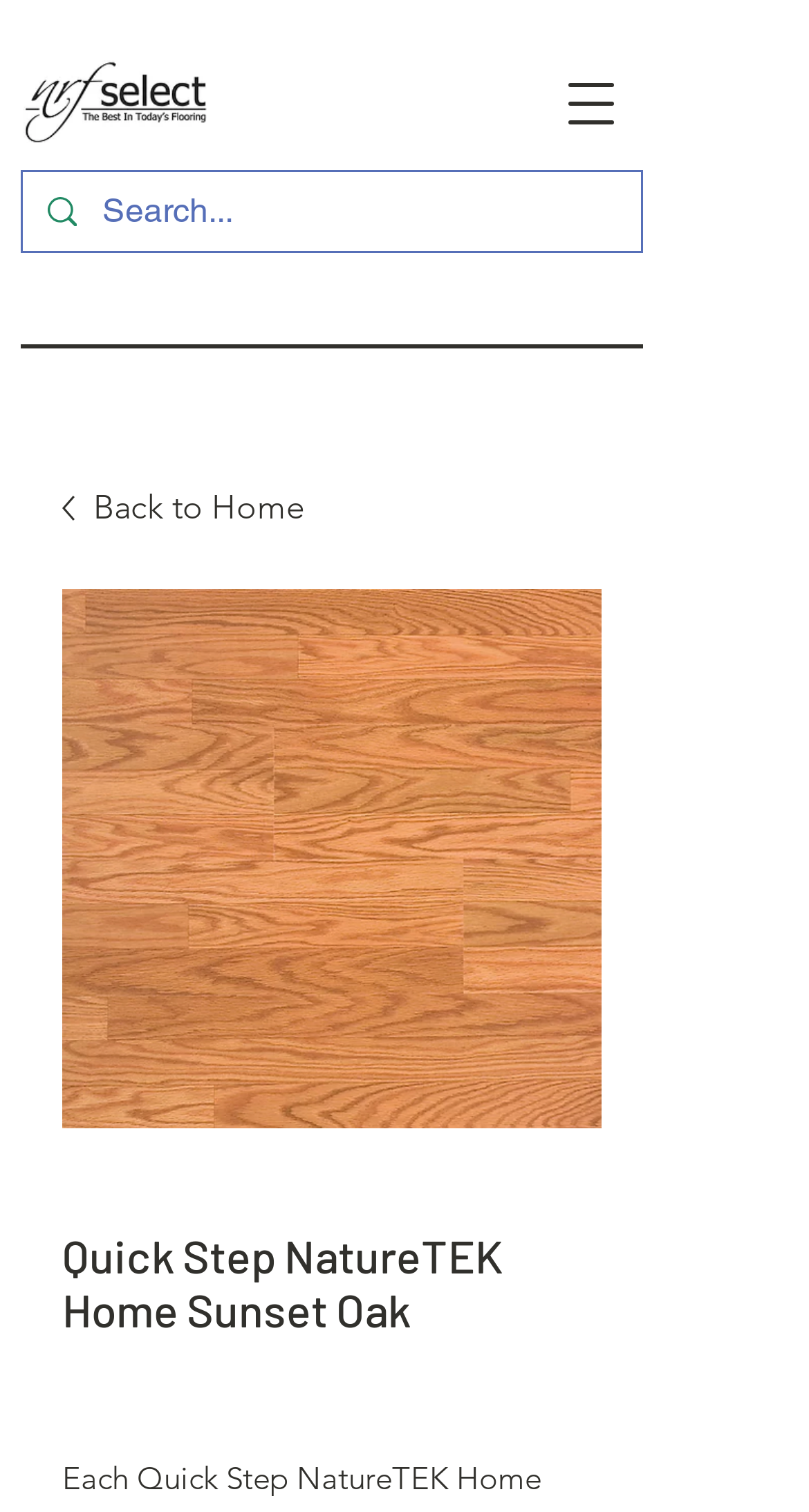Offer an extensive depiction of the webpage and its key elements.

The webpage appears to be a product page for Quick Step NatureTEK Home flooring, specifically showcasing the Sunset Oak color. 

At the top left corner, there is a small image of the NRFSelect logo, accompanied by a link. Below this, a search bar is located, featuring a magnifying glass icon and a text input field with a placeholder text "Search...". 

On the top right corner, an "Open navigation menu" button is situated, which, when clicked, opens a dialog with a link to "Back to Home" accompanied by a small icon. 

The main content of the page is dominated by a large image of the Quick Step NatureTEK Home Sunset Oak flooring, which takes up most of the page's real estate. Above this image, a heading with the same product name is displayed. 

The page also provides information about the product, stating that each Quick Step NatureTEK Home color comes with a pad attached or without an attached pad.